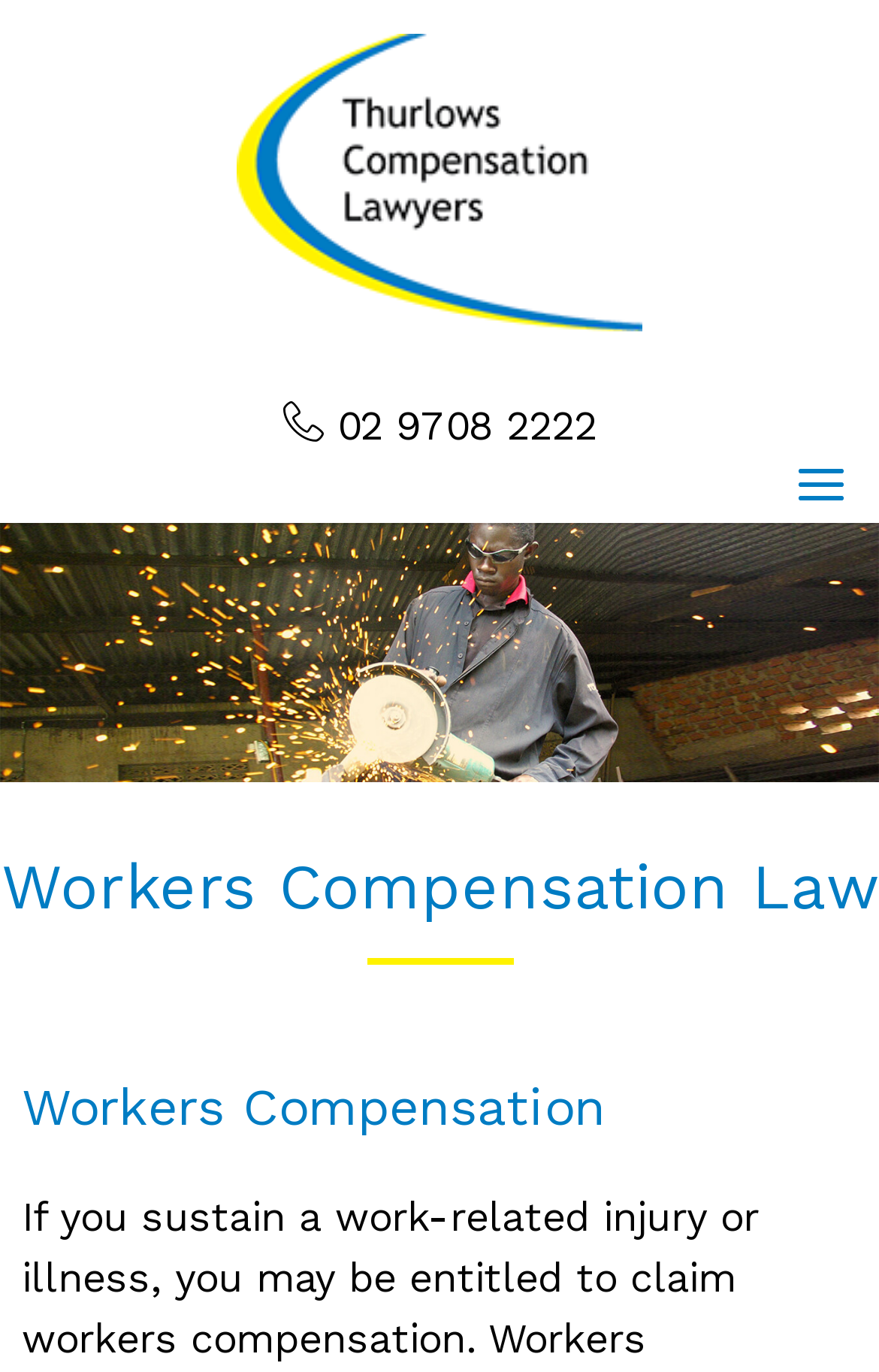Determine the bounding box of the UI element mentioned here: "alt="Thurlows Compensation Lawyers"". The coordinates must be in the format [left, top, right, bottom] with values ranging from 0 to 1.

[0.269, 0.025, 0.731, 0.242]